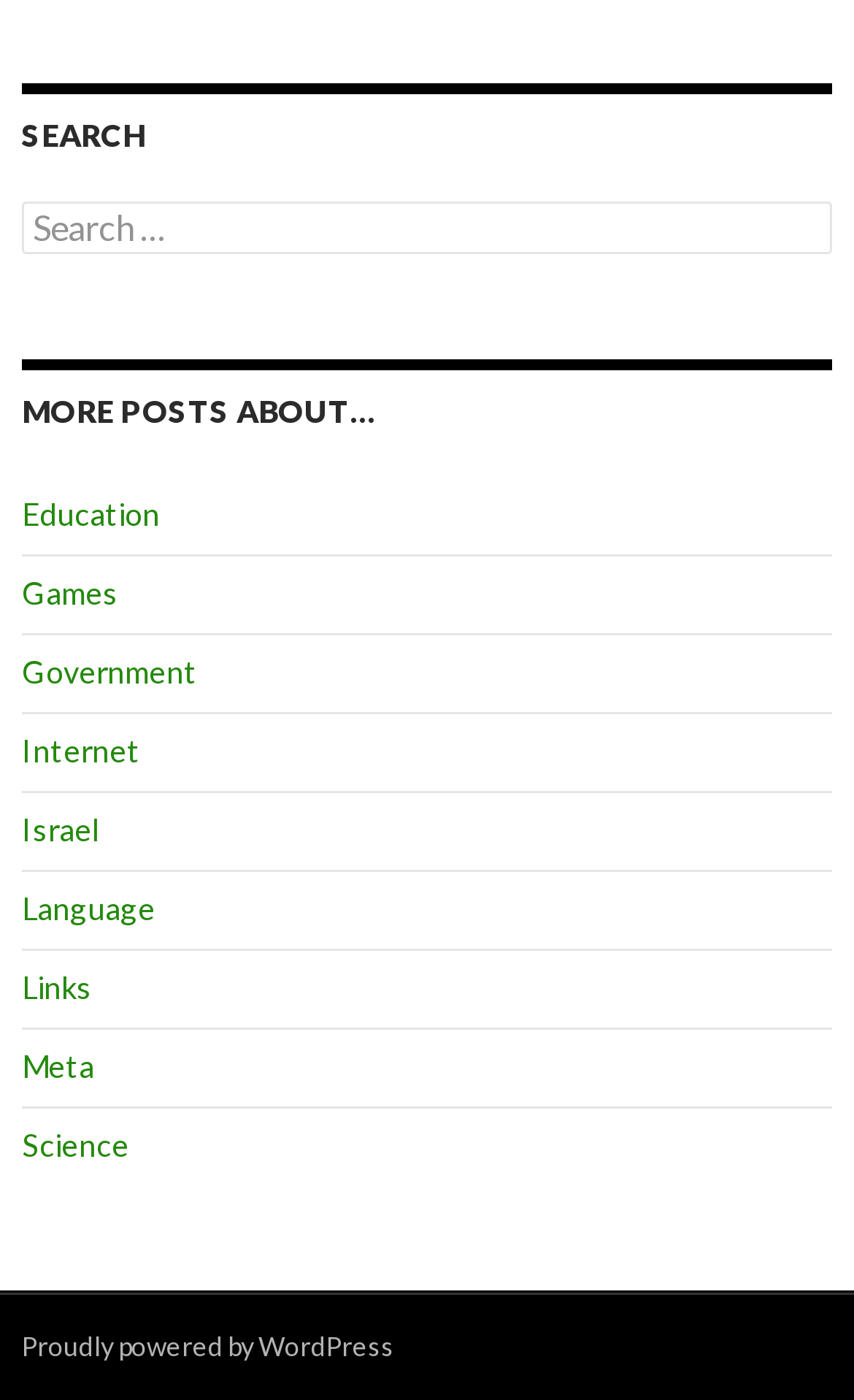Please identify the bounding box coordinates for the region that you need to click to follow this instruction: "Check the WordPress powered by link".

[0.026, 0.95, 0.462, 0.973]